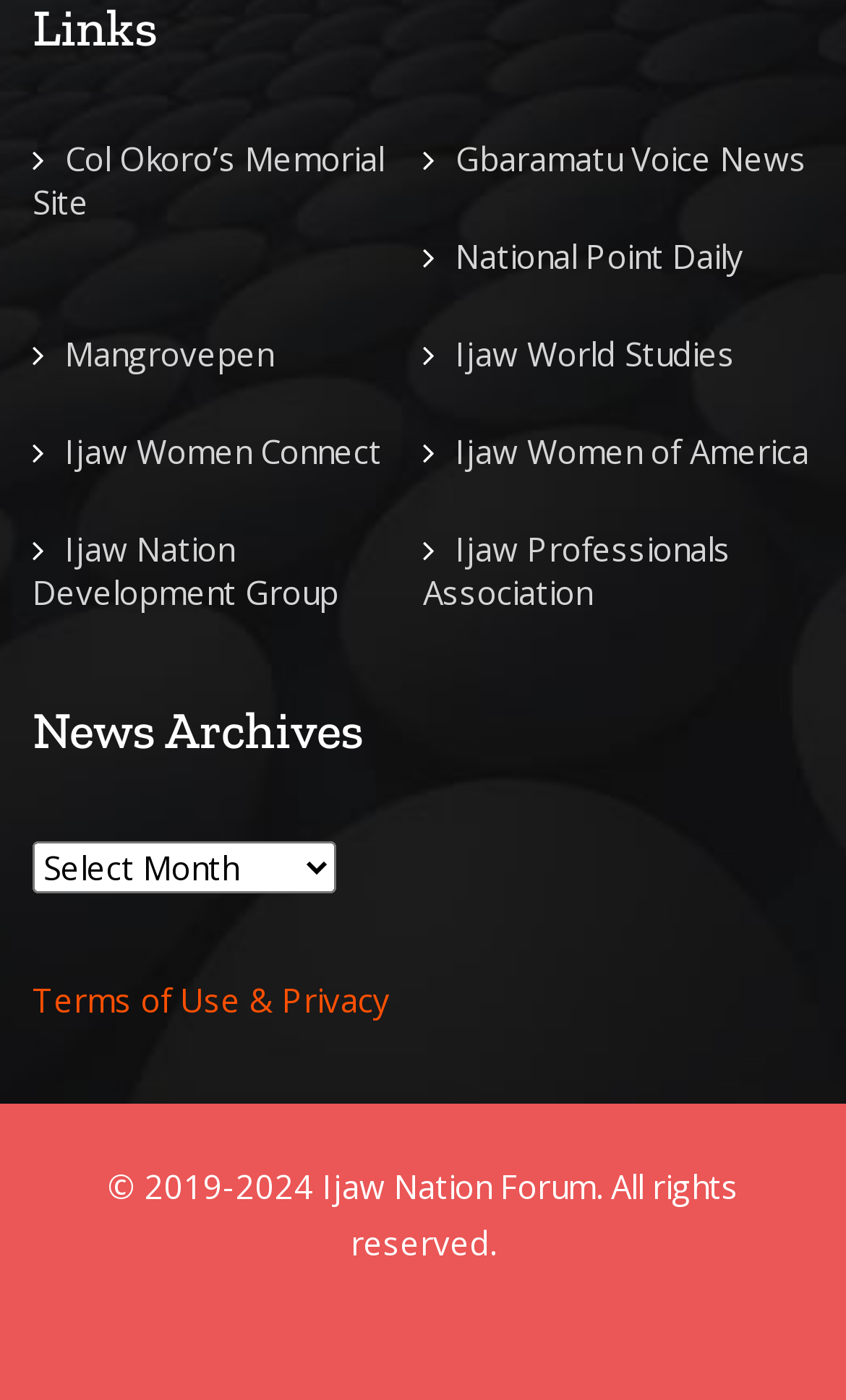Using the provided description Terms of Use & Privacy, find the bounding box coordinates for the UI element. Provide the coordinates in (top-left x, top-left y, bottom-right x, bottom-right y) format, ensuring all values are between 0 and 1.

[0.038, 0.698, 0.462, 0.729]